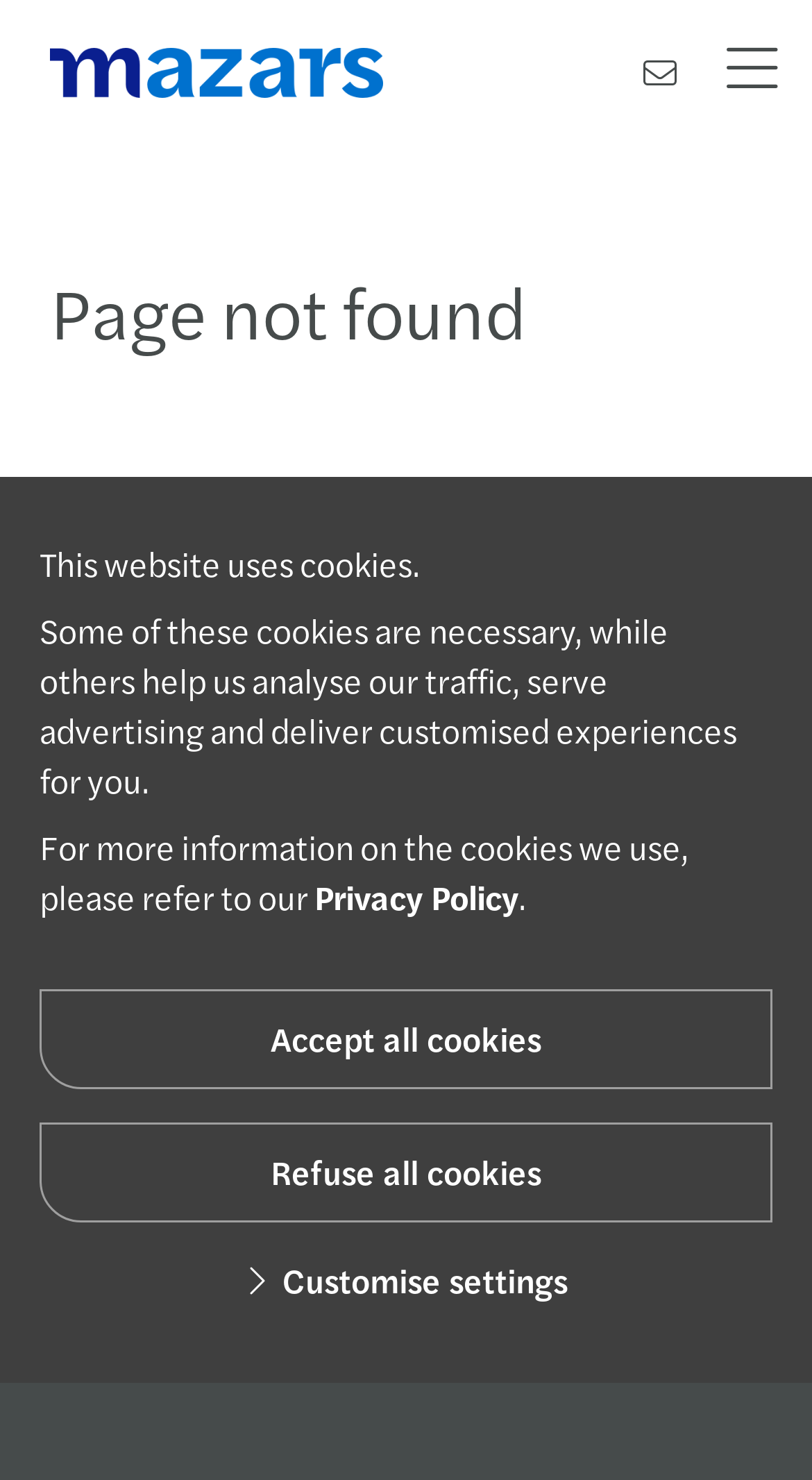What is the alternative to using the main menu?
Respond to the question with a well-detailed and thorough answer.

According to the text on the webpage, if the requested page does not exist, you can use the main menu, the sitemap, or the search engine to find what you are looking for.